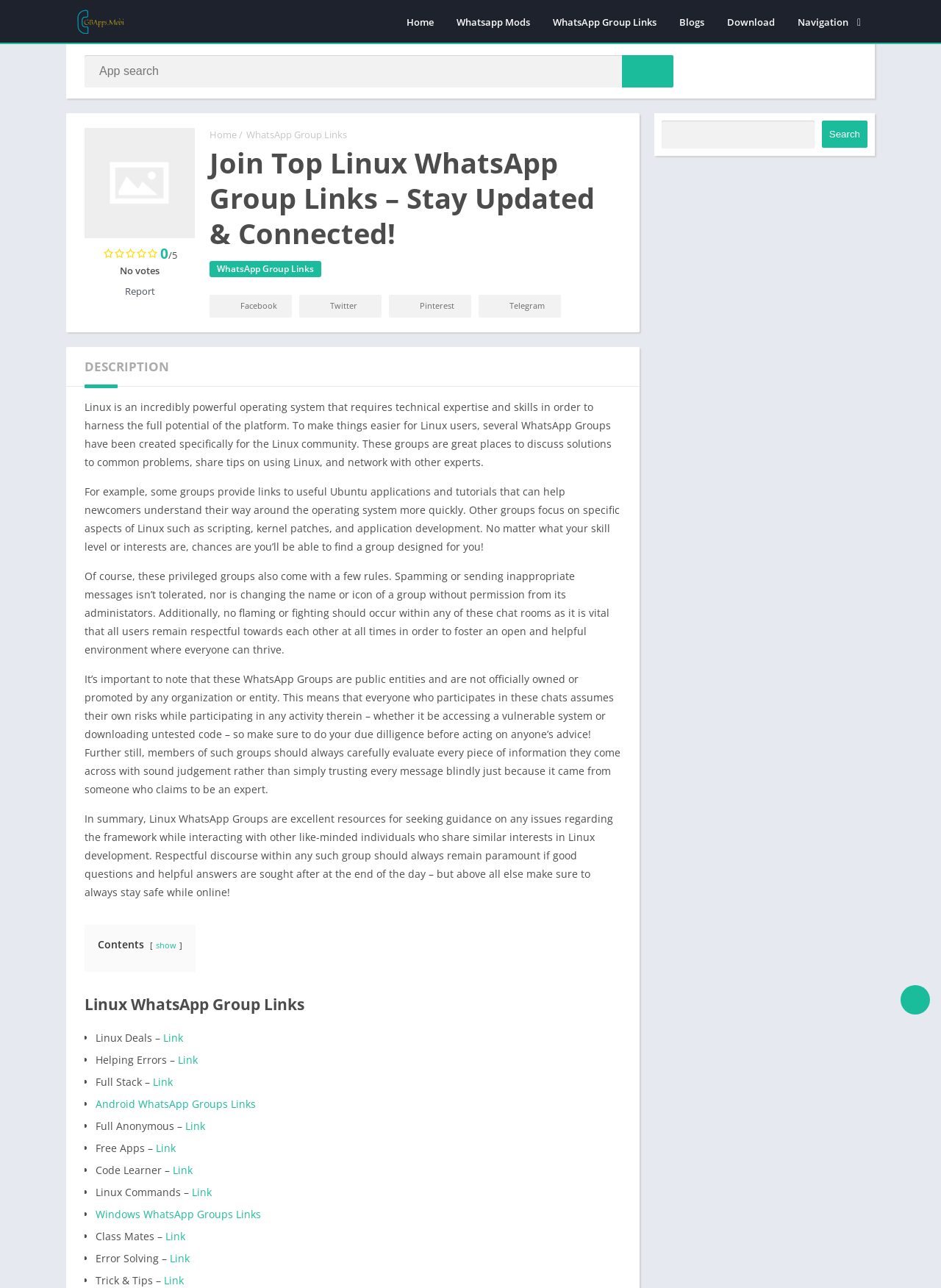Identify the coordinates of the bounding box for the element described below: "Physical Therapy: A Surgery-Free Solution". Return the coordinates as four float numbers between 0 and 1: [left, top, right, bottom].

None